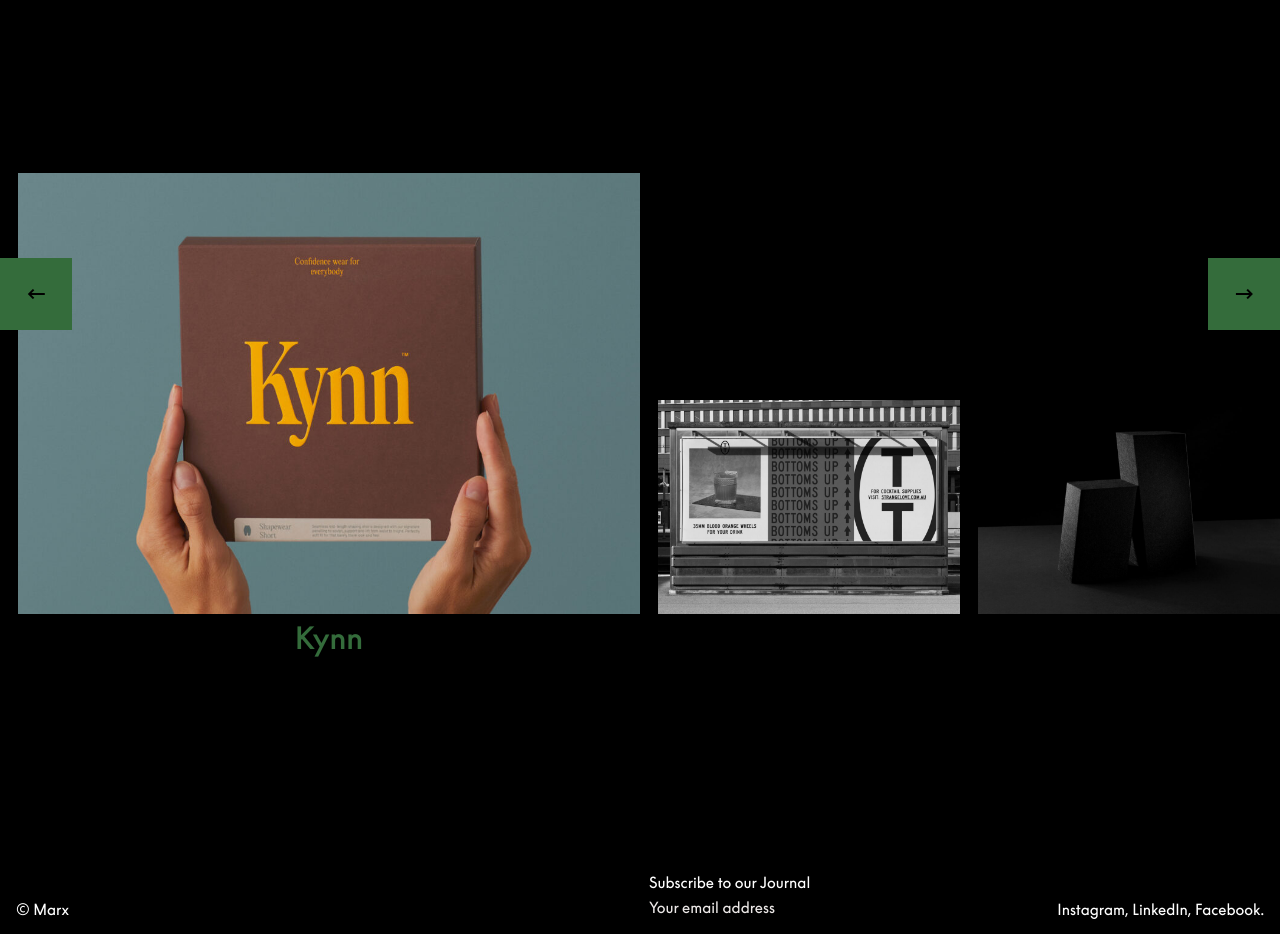Please pinpoint the bounding box coordinates for the region I should click to adhere to this instruction: "go forward".

[0.944, 0.276, 1.0, 0.353]